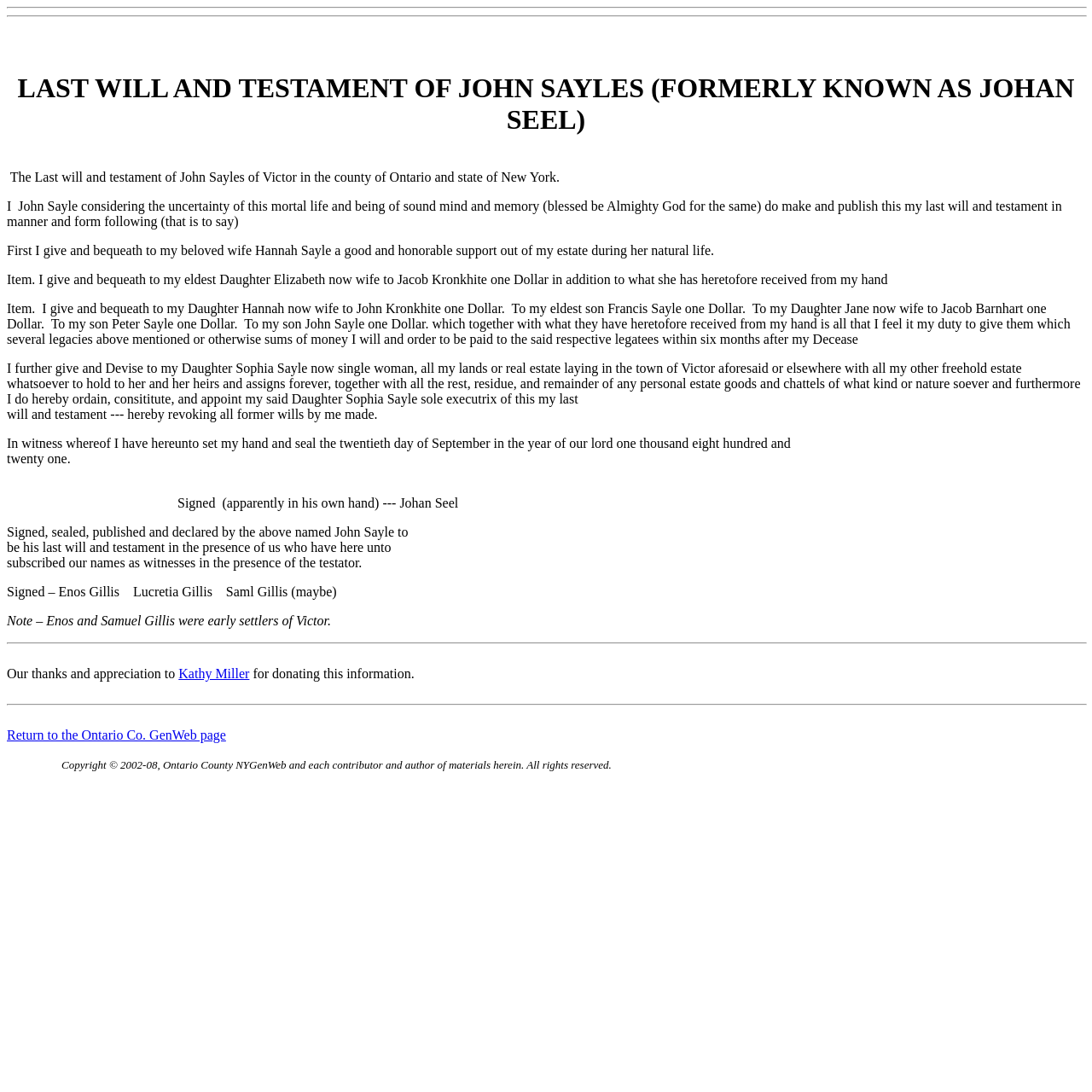From the image, can you give a detailed response to the question below:
What is the occupation of Enos Gillis?

I found the answer by reading the text which mentions 'Note – Enos and Samuel Gillis were early settlers of Victor.' which indicates that Enos Gillis was an early settler.